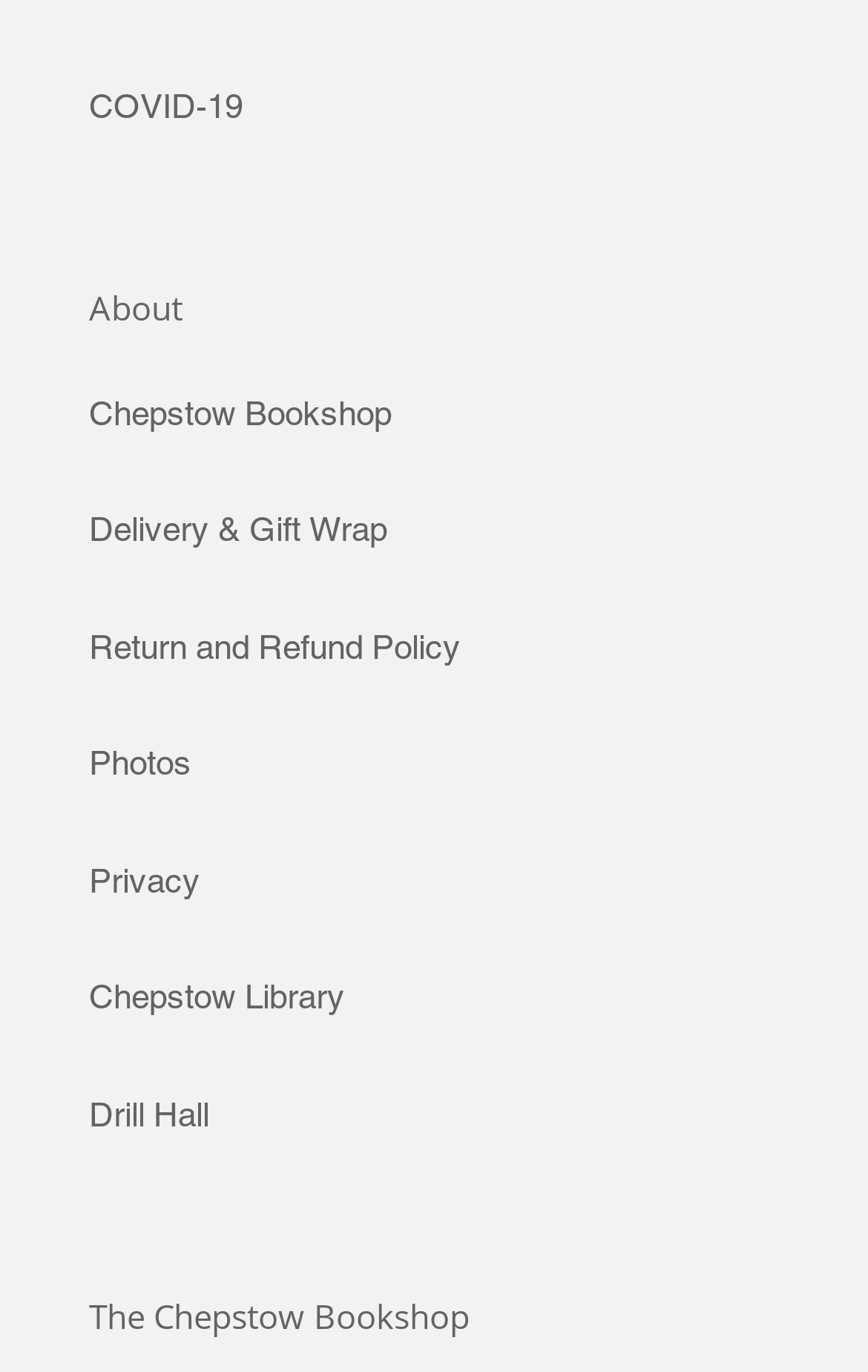What is the title of the StaticText at the bottom of the webpage?
Please provide an in-depth and detailed response to the question.

The title of the StaticText at the bottom of the webpage is 'The Chepstow Bookshop', which is located at the bottom of the webpage with a bounding box of [0.103, 0.943, 0.541, 0.976].